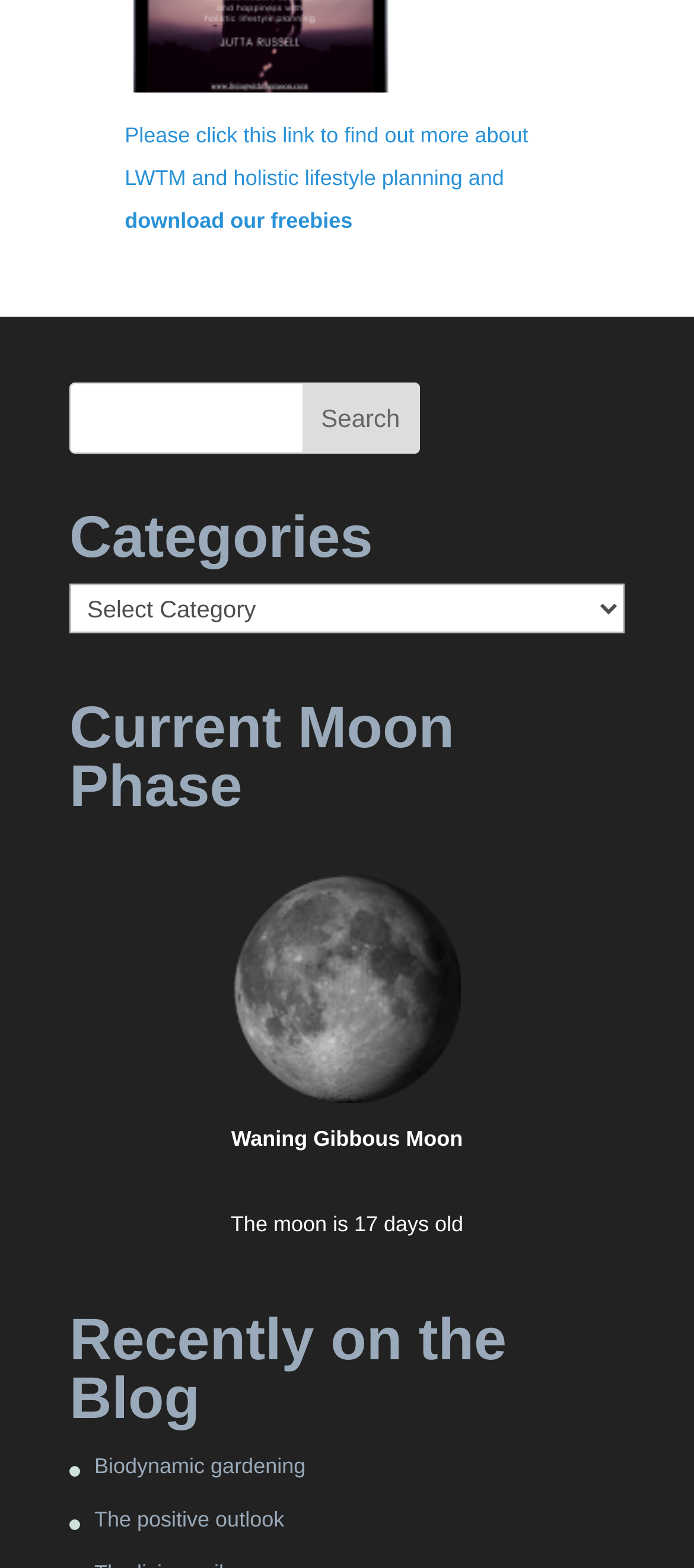How many links are there under 'Recently on the Blog'?
Refer to the image and give a detailed answer to the question.

I counted the number of links under the 'Recently on the Blog' heading and found two links: 'Biodynamic gardening' and 'The positive outlook'.